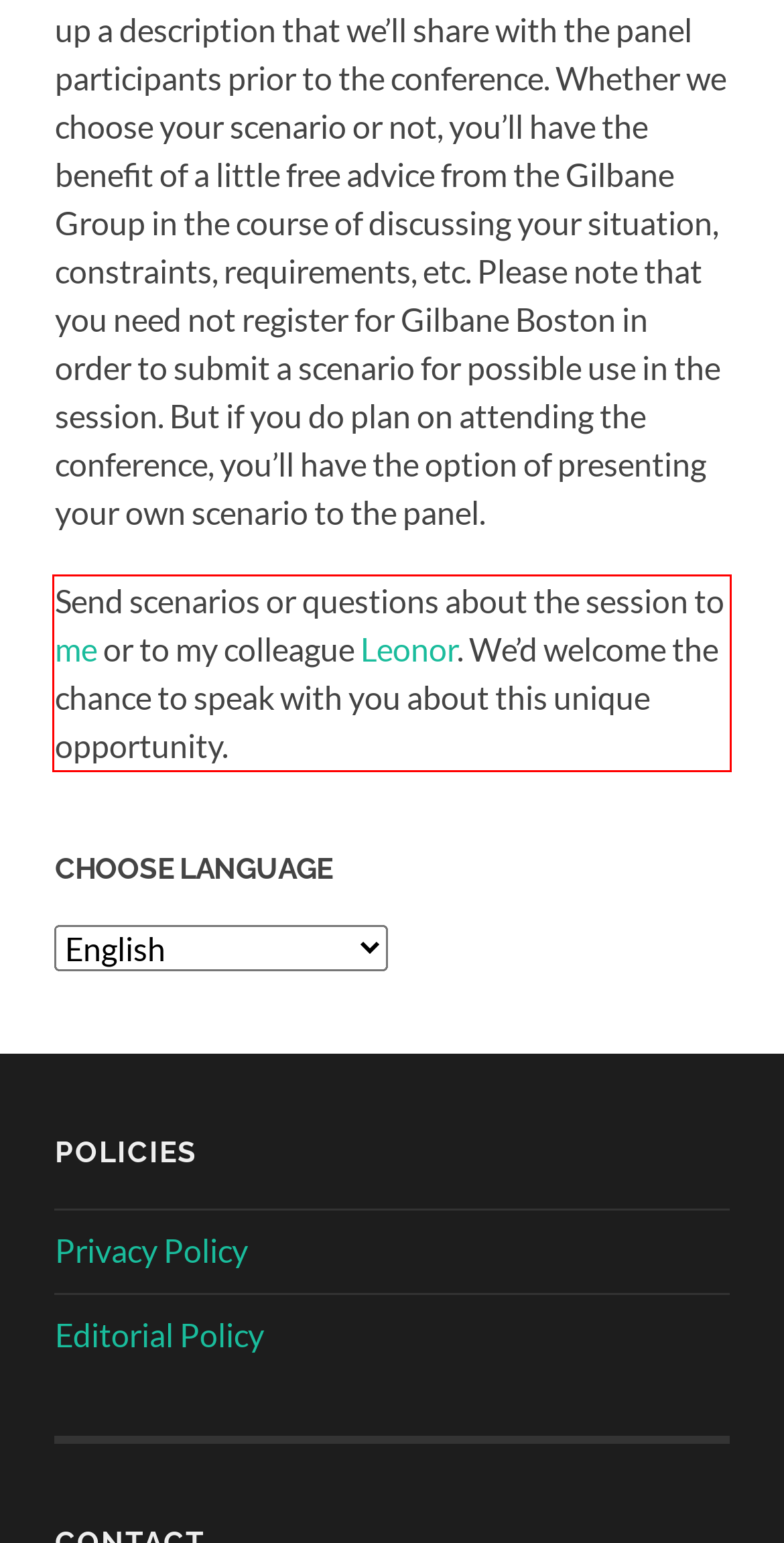Your task is to recognize and extract the text content from the UI element enclosed in the red bounding box on the webpage screenshot.

Send scenarios or questions about the session to me or to my colleague Leonor. We’d welcome the chance to speak with you about this unique opportunity.